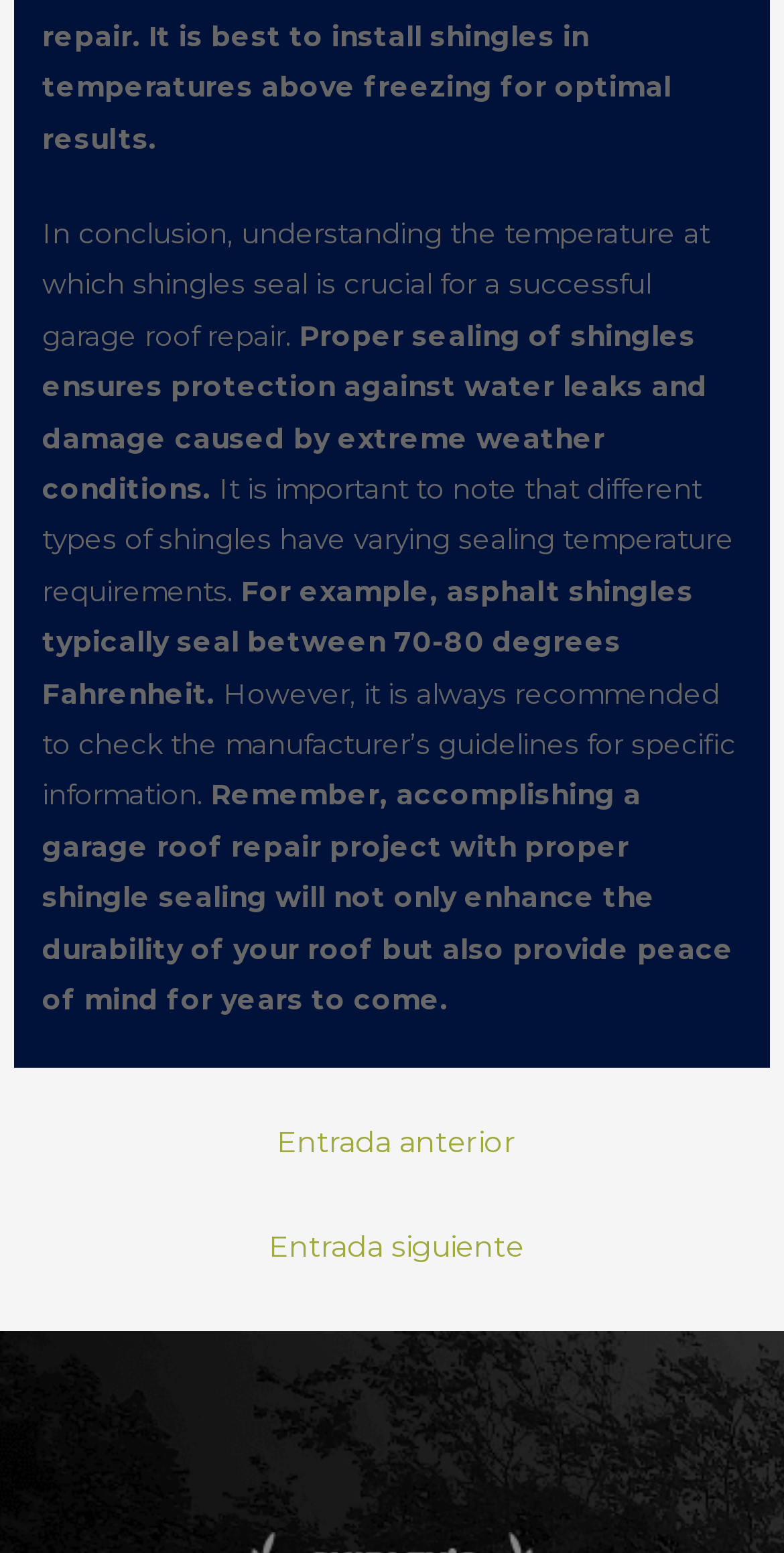What is the importance of proper shingle sealing?
Carefully analyze the image and provide a thorough answer to the question.

According to the webpage, proper sealing of shingles ensures protection against water leaks and damage caused by extreme weather conditions, which is crucial for a successful garage roof repair.